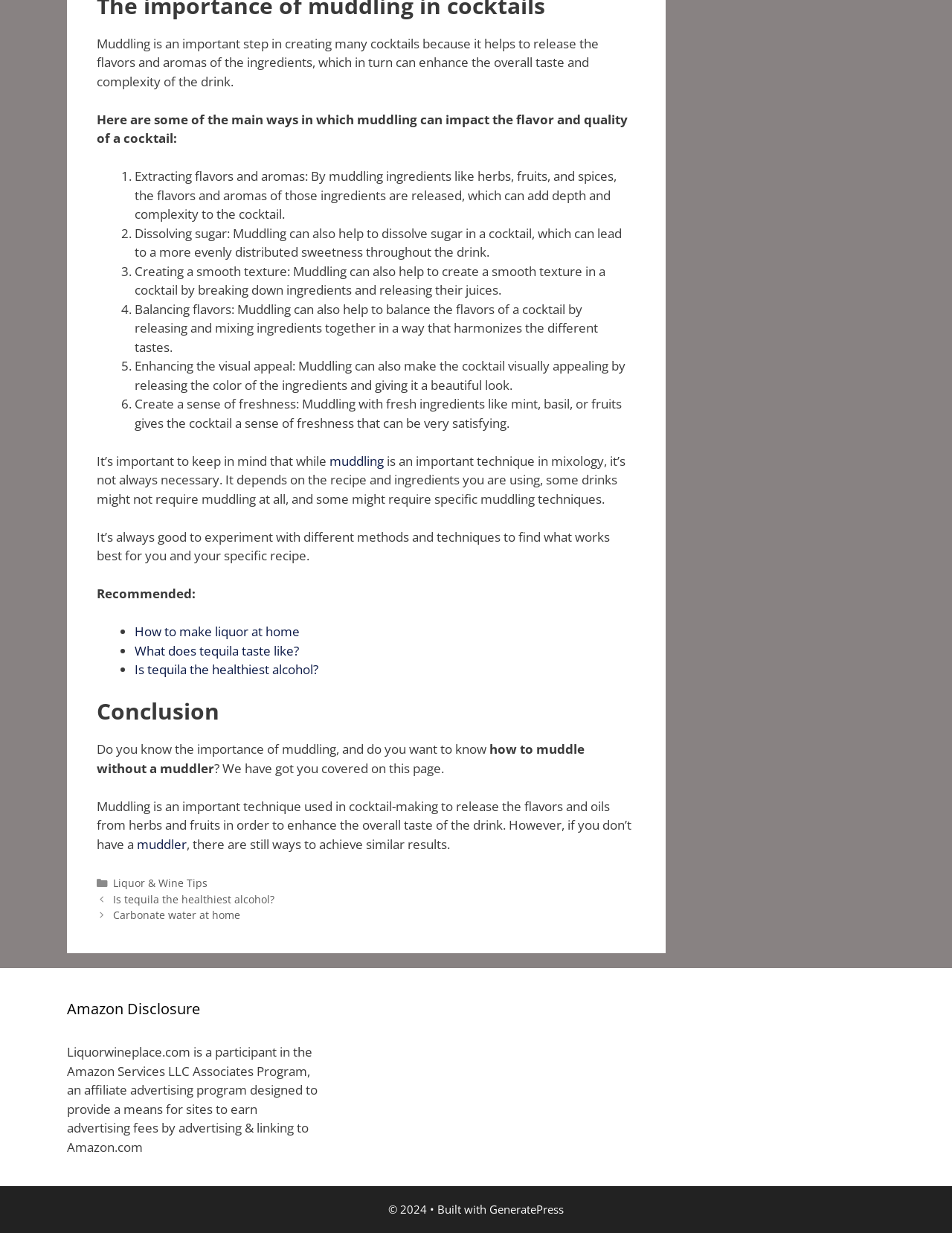Respond with a single word or short phrase to the following question: 
What is the name of the affiliate program mentioned on this webpage?

Amazon Services LLC Associates Program